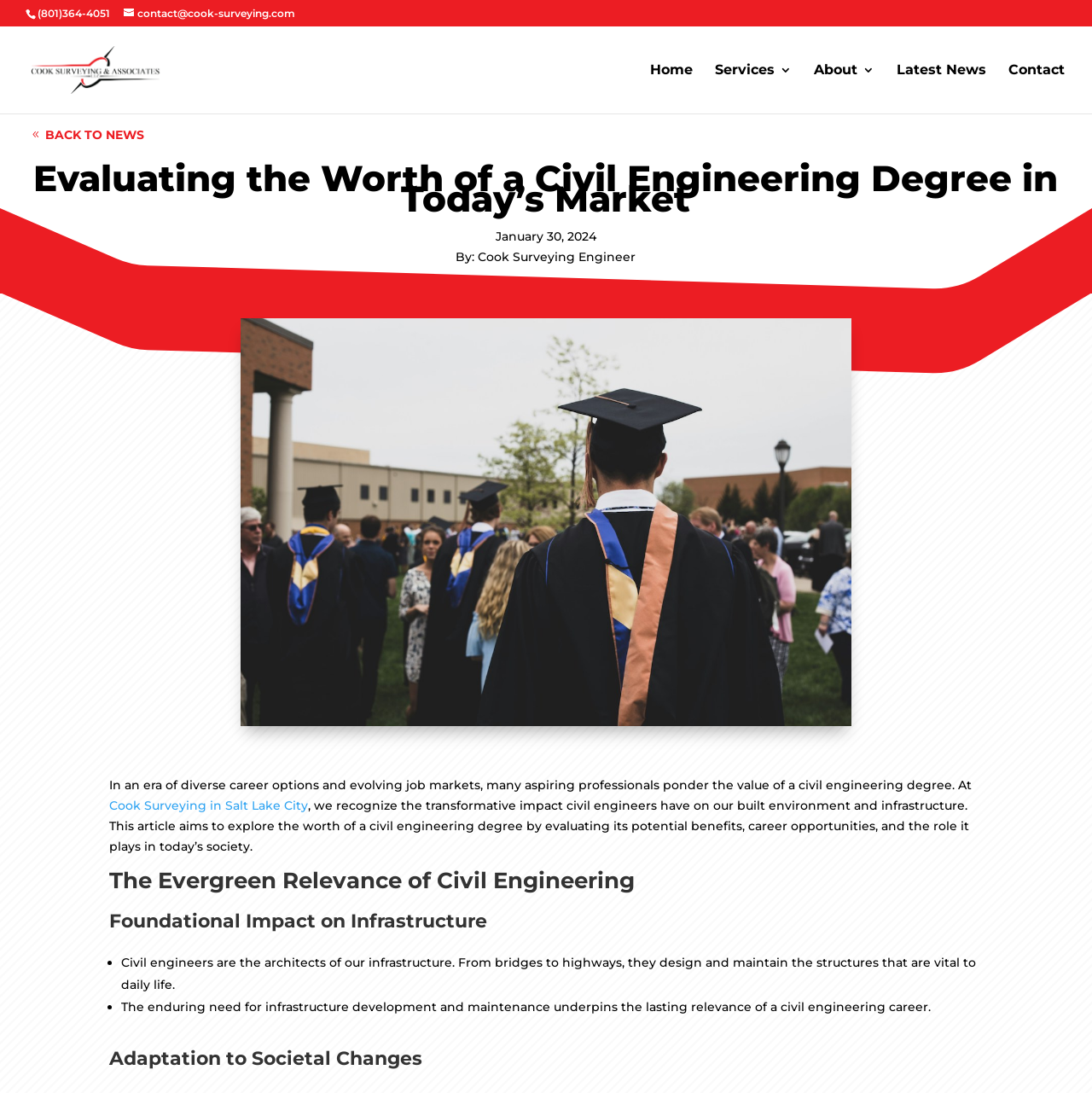Please specify the bounding box coordinates of the clickable region to carry out the following instruction: "Read the latest news". The coordinates should be four float numbers between 0 and 1, in the format [left, top, right, bottom].

[0.821, 0.059, 0.903, 0.104]